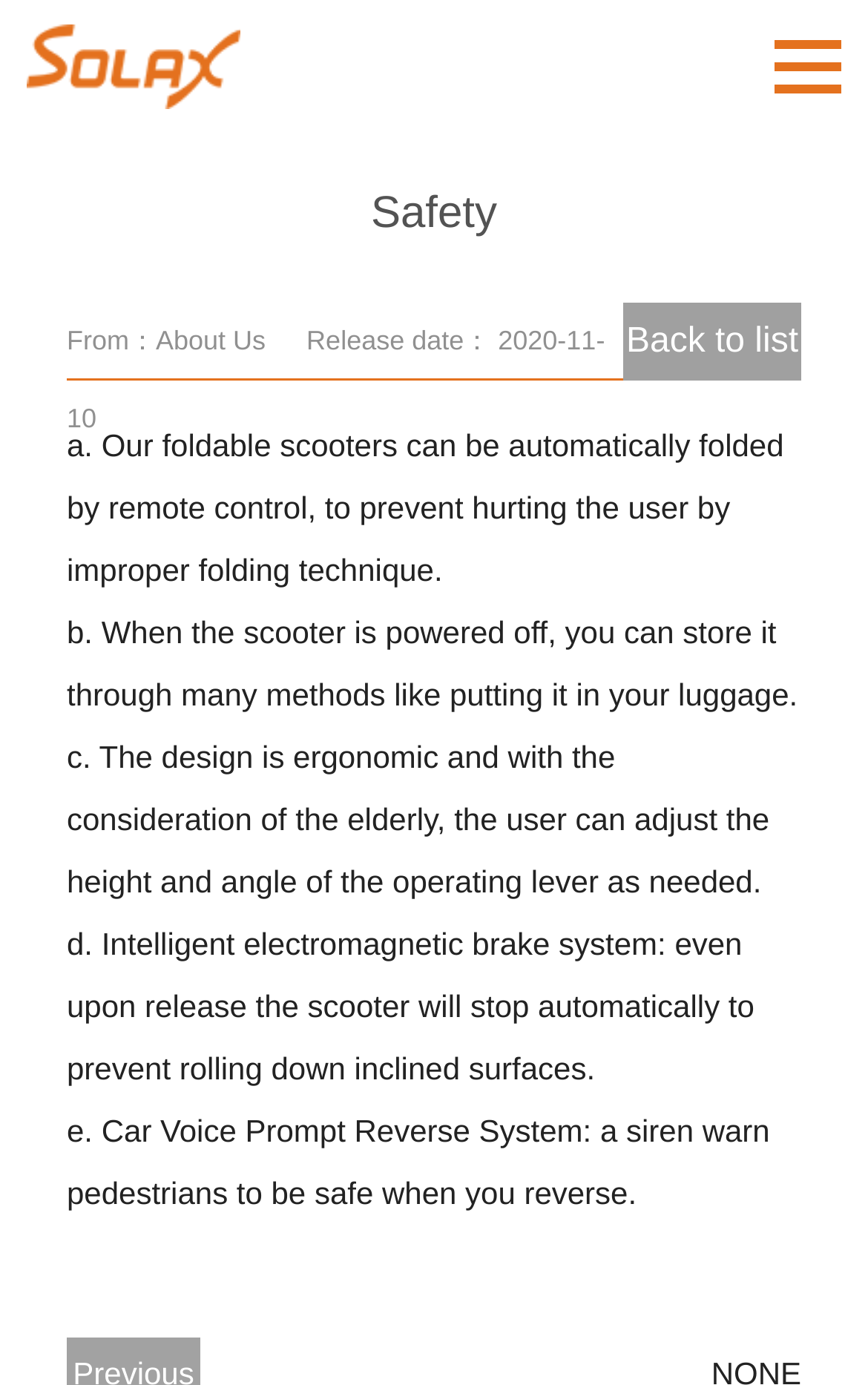What is the purpose of the Car Voice Prompt Reverse System?
Please answer the question with a detailed and comprehensive explanation.

I read the static text element that describes the Car Voice Prompt Reverse System, which says it is a 'siren warn pedestrians to be safe when you reverse'.